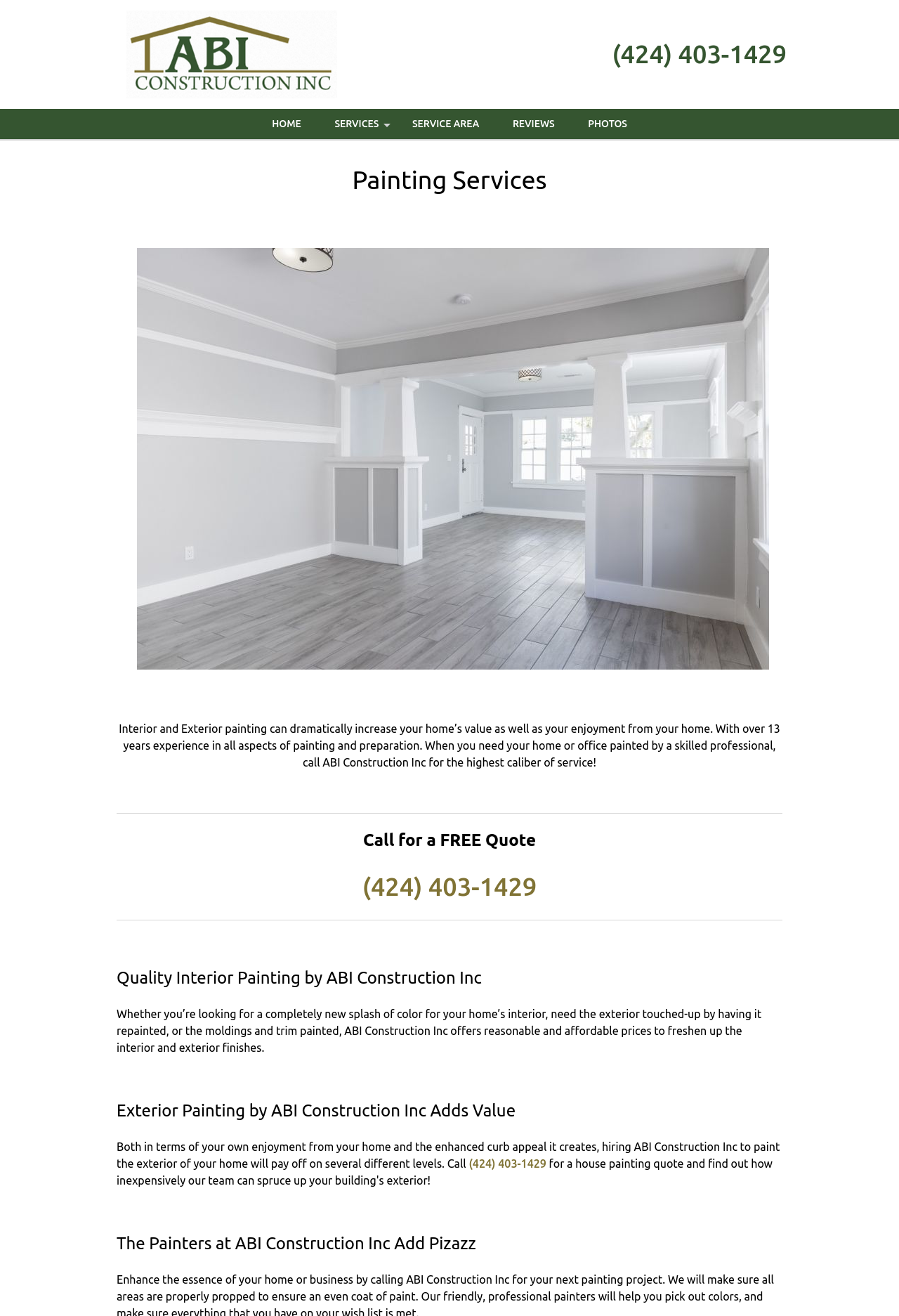What is the phone number to call for a free quote?
Examine the webpage screenshot and provide an in-depth answer to the question.

I found the phone number by looking at the 'Call for a FREE Quote' section, where it is explicitly mentioned as a link and a static text.